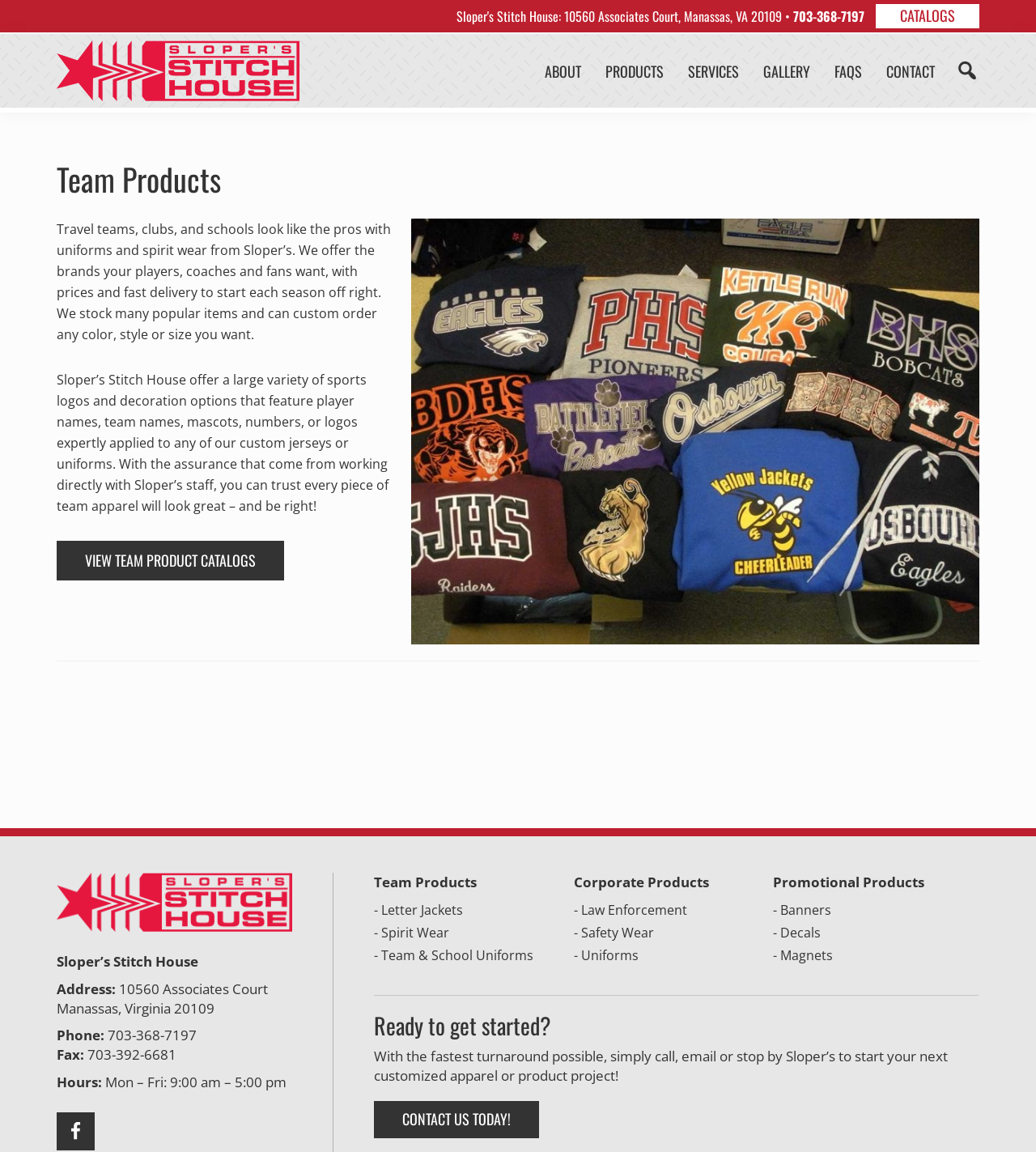Provide a thorough and detailed response to the question by examining the image: 
What types of products does Sloper's Stitch House offer?

I found the types of products by looking at the main content section of the webpage, where the different categories of products are listed. The categories are 'Team Products', 'Corporate Products', and 'Promotional Products'.